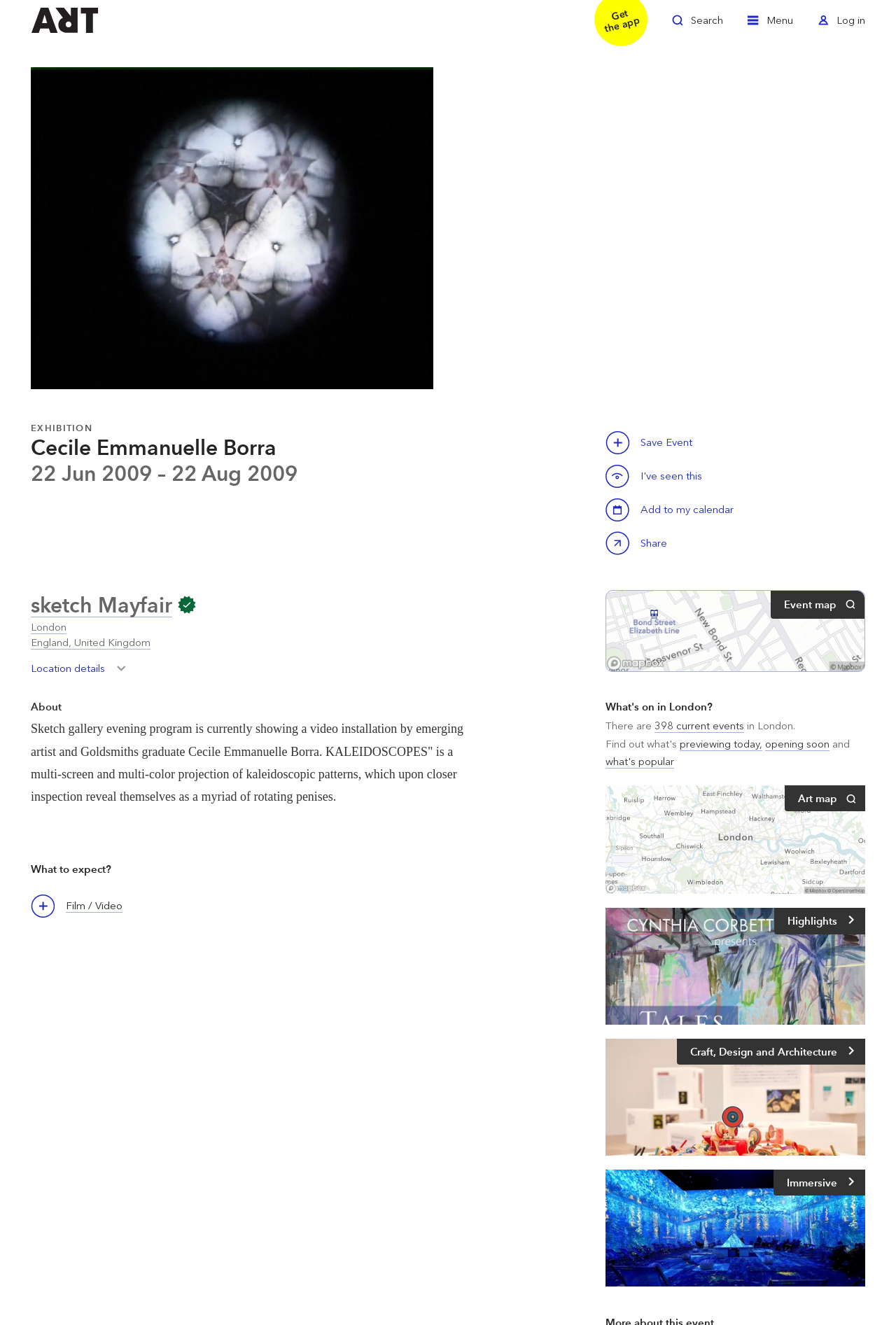Please find and generate the text of the main heading on the webpage.

Cecile Emmanuelle Borra